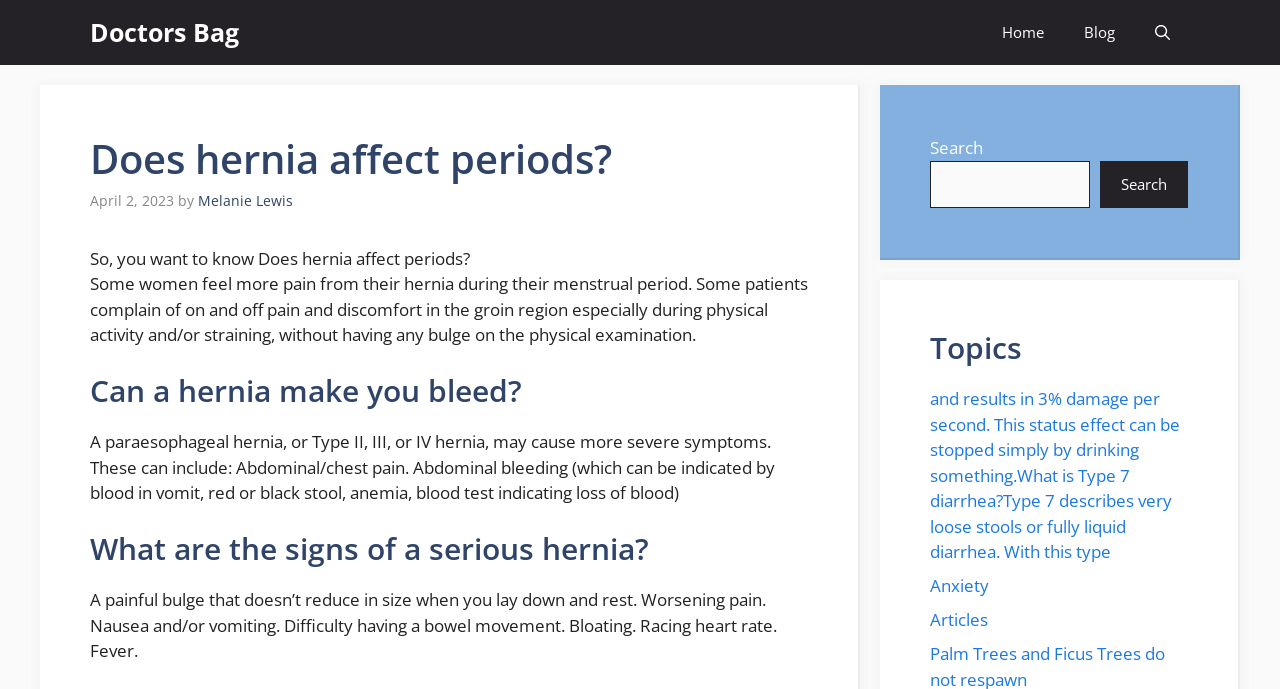Show the bounding box coordinates of the element that should be clicked to complete the task: "Learn about 'Anxiety' topic".

[0.727, 0.833, 0.773, 0.866]